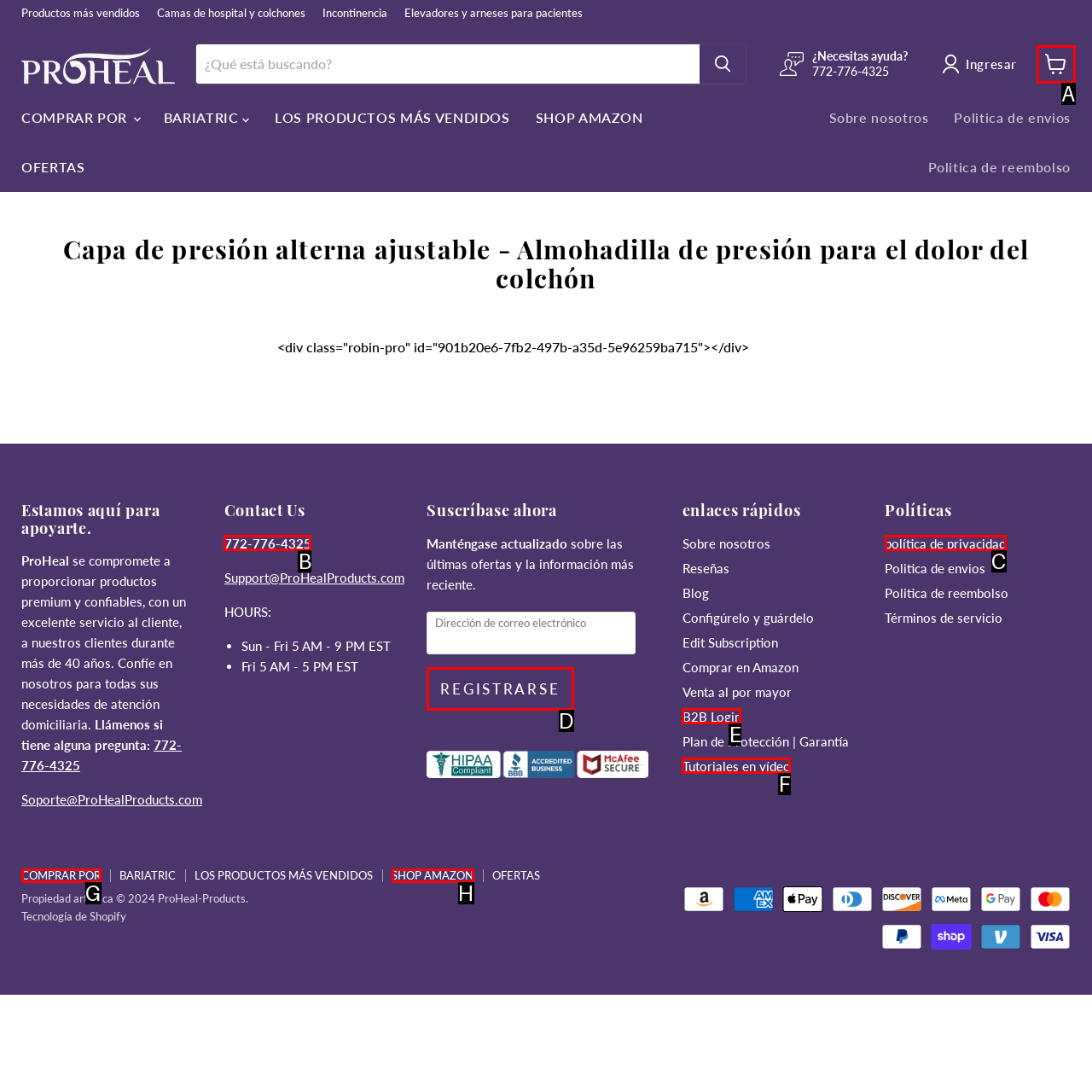Match the option to the description: Ver carrito
State the letter of the correct option from the available choices.

A